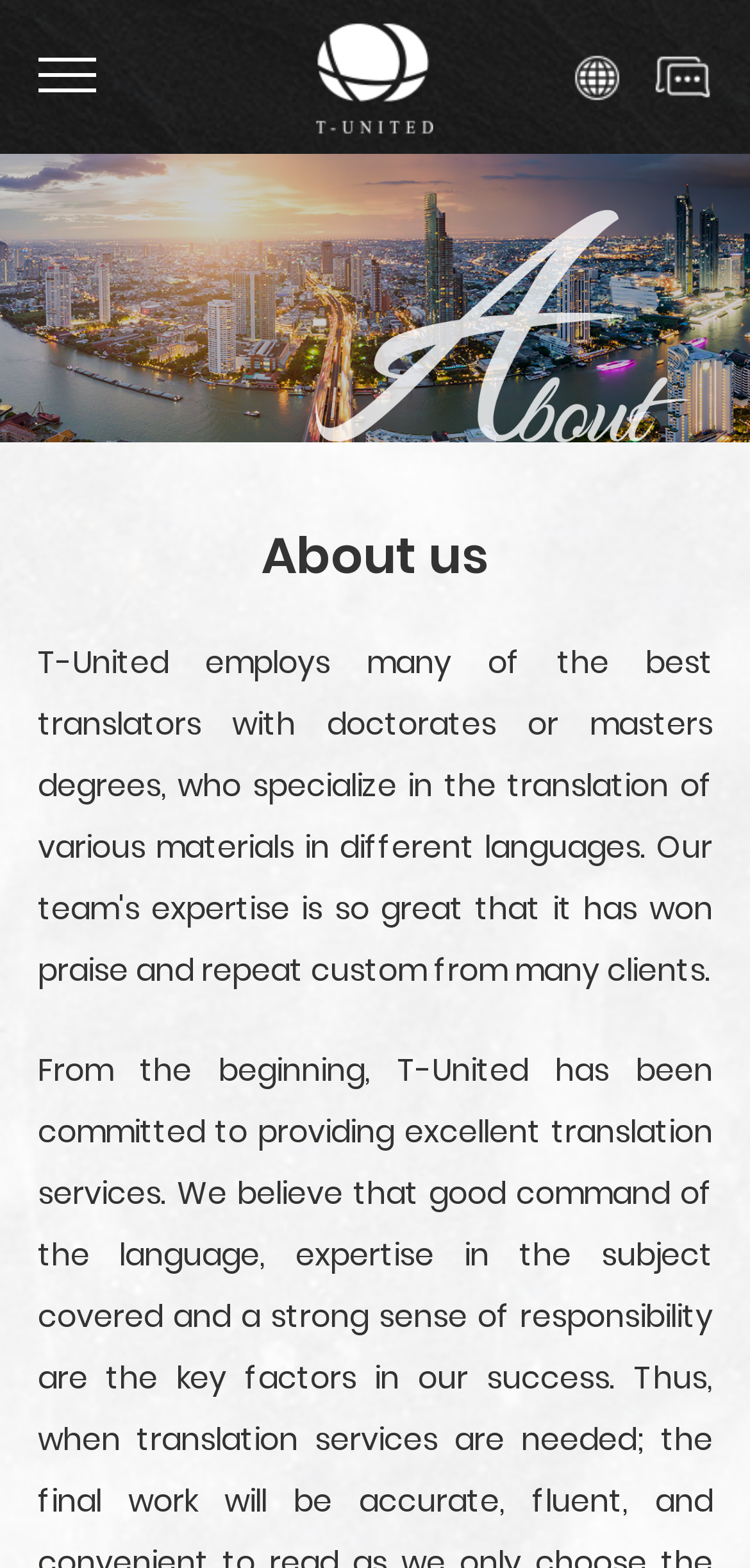Identify the bounding box coordinates for the UI element described as follows: Contact us. Use the format (top-left x, top-left y, bottom-right x, bottom-right y) and ensure all values are floating point numbers between 0 and 1.

[0.859, 0.025, 0.962, 0.074]